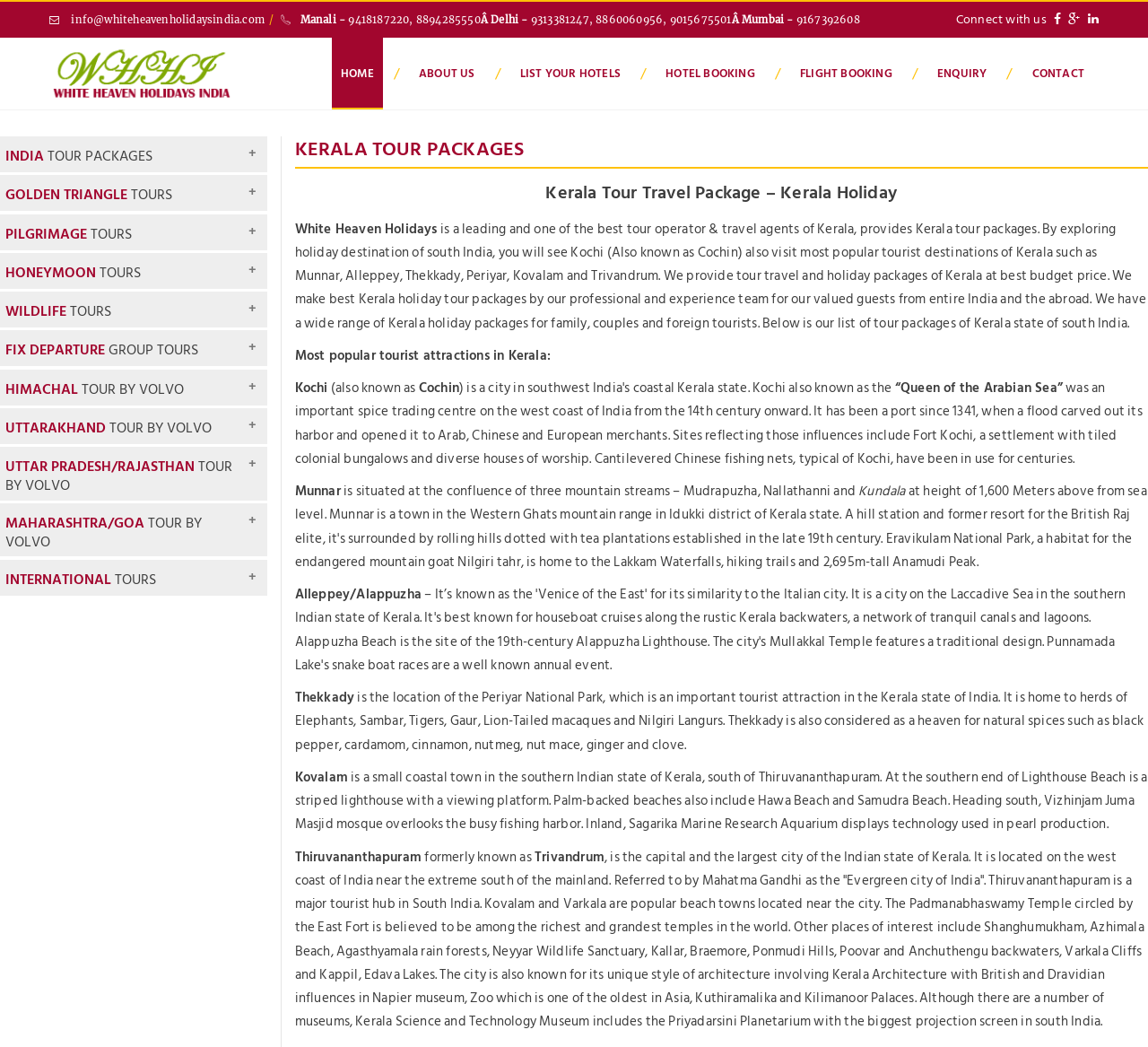Determine the bounding box coordinates of the region to click in order to accomplish the following instruction: "Click on the 'HOME' link". Provide the coordinates as four float numbers between 0 and 1, specifically [left, top, right, bottom].

[0.289, 0.036, 0.333, 0.105]